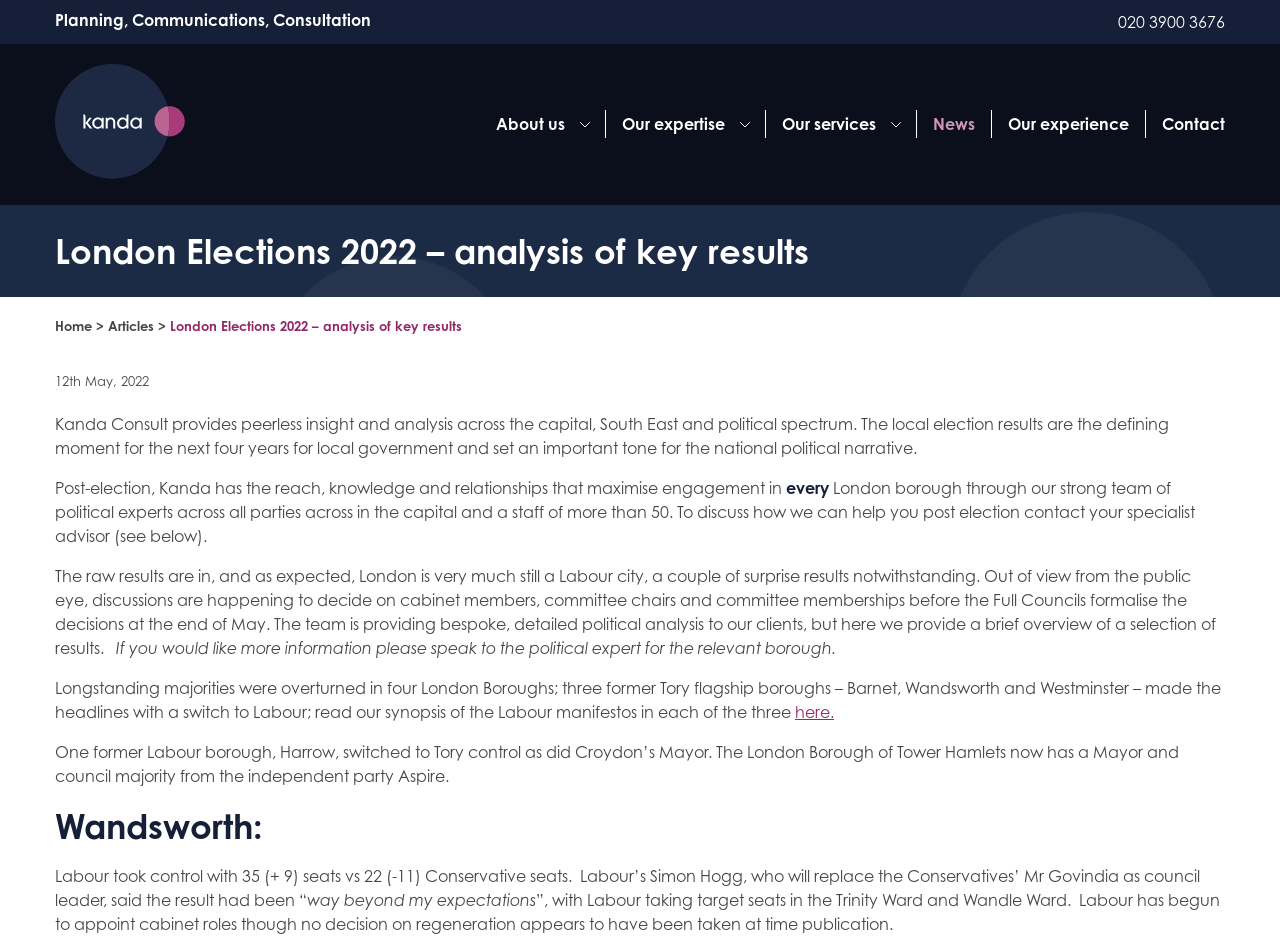Explain the features and main sections of the webpage comprehensively.

The webpage is about Kanda Consult, a company that provides insight and analysis on London elections. At the top of the page, there is a link to skip to the content. Below that, there is a heading that reads "Planning, Communications, Consultation" and a link to "Kanda" with an image next to it. 

On the left side of the page, there is a navigation menu with links to "About us", "Meet the team", "Our clients", "Our values", "Join us", "Our expertise", "Our services", "News", "Our experience", and "Contact". 

The main content of the page is about the London Elections 2022, with a heading that reads "London Elections 2022 – analysis of key results". Below that, there is a link to "Home" and a static text that reads "London Elections 2022 – analysis of key results". 

The page then provides an analysis of the election results, with a brief overview of the key findings. There are several paragraphs of text that discuss the results, including the fact that Labour won control of several London boroughs, including Wandsworth, Barnet, and Westminster. There are also links to more information about the results, including a synopsis of the Labour manifestos in each of the three boroughs. 

Throughout the page, there are several images, including one at the top of the page and another below the navigation menu. The page also has a time stamp that reads "12th May, 2022".